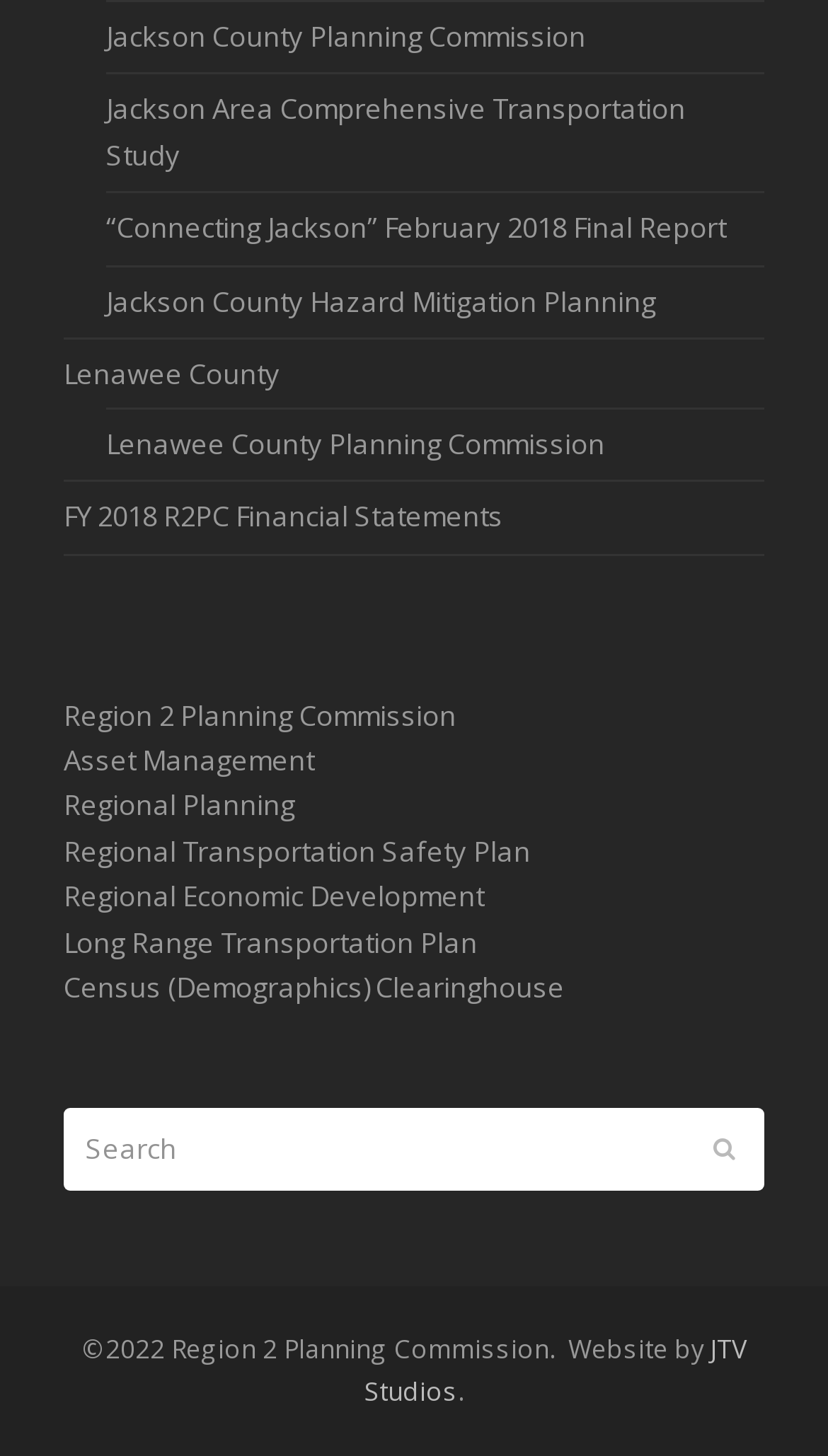Identify the bounding box coordinates of the clickable region required to complete the instruction: "Search for something". The coordinates should be given as four float numbers within the range of 0 and 1, i.e., [left, top, right, bottom].

[0.077, 0.76, 0.923, 0.818]